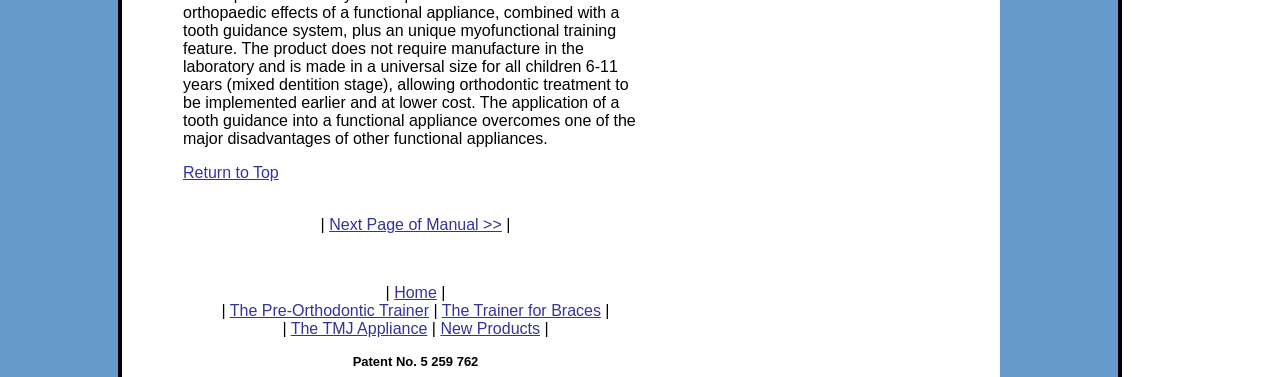What is the patent number mentioned on the webpage?
Answer with a single word or short phrase according to what you see in the image.

5 259 762